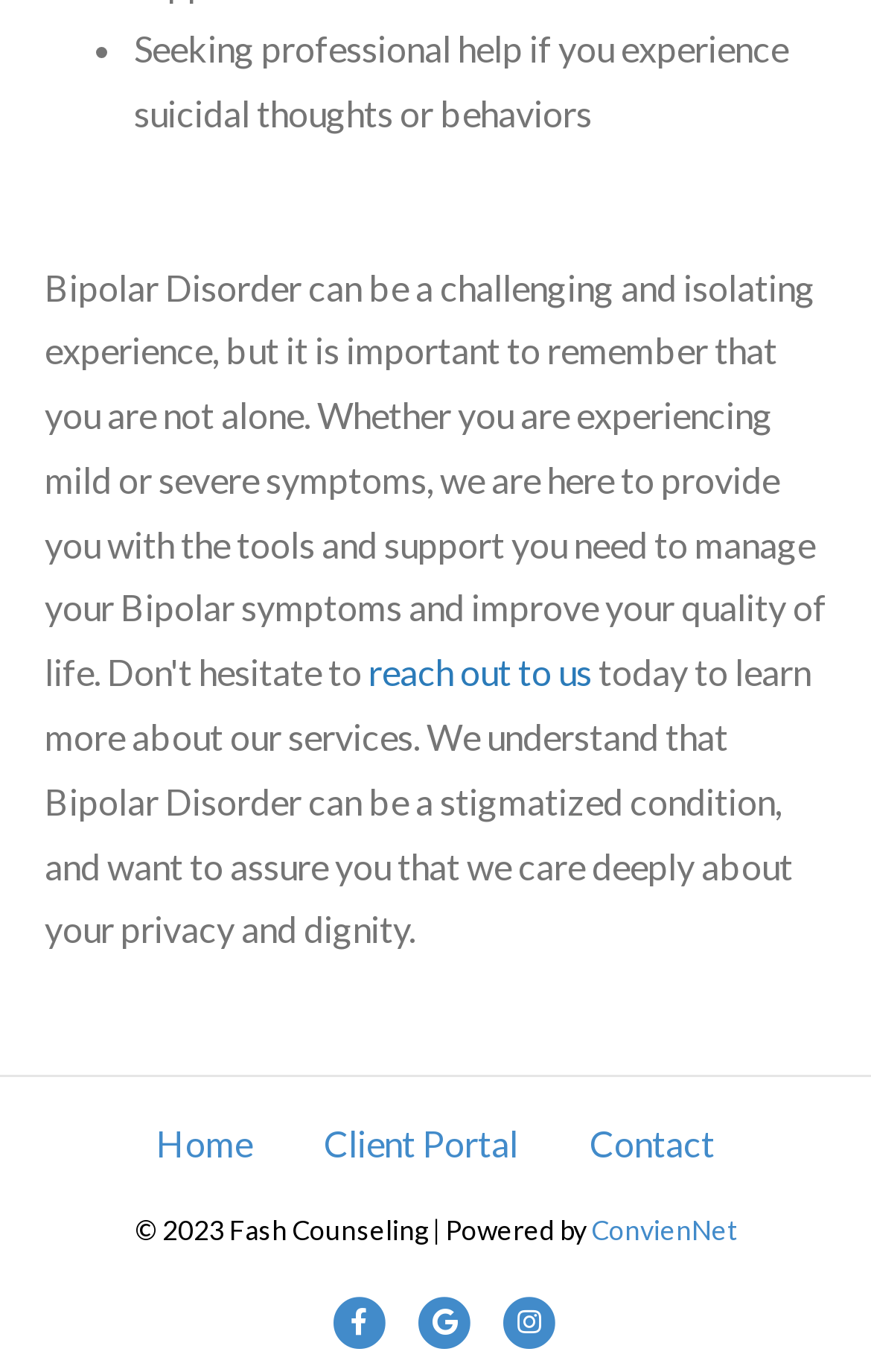Locate the bounding box coordinates of the clickable area needed to fulfill the instruction: "go to home page".

[0.141, 0.818, 0.328, 0.867]